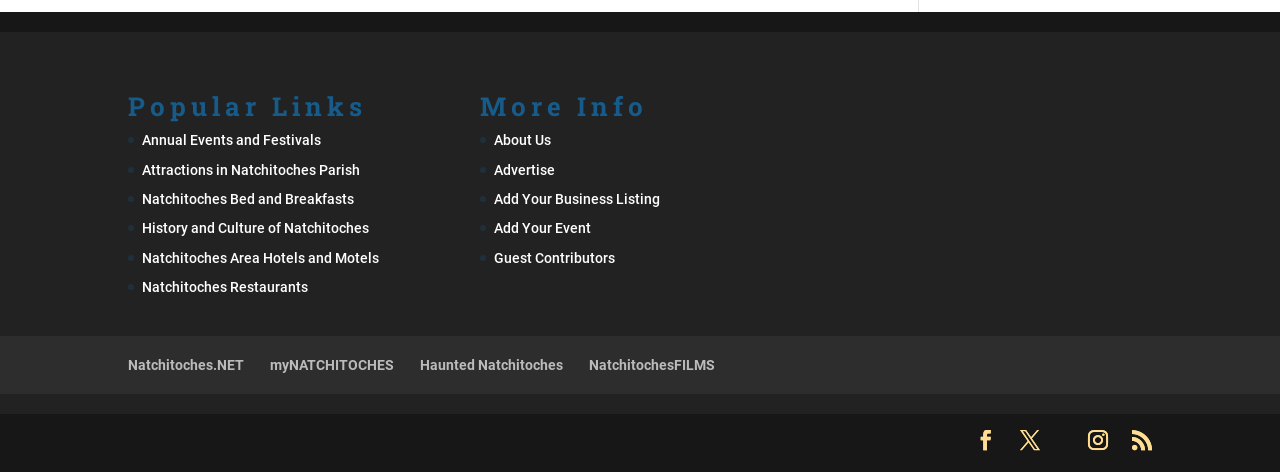Find and specify the bounding box coordinates that correspond to the clickable region for the instruction: "Post a comment".

None